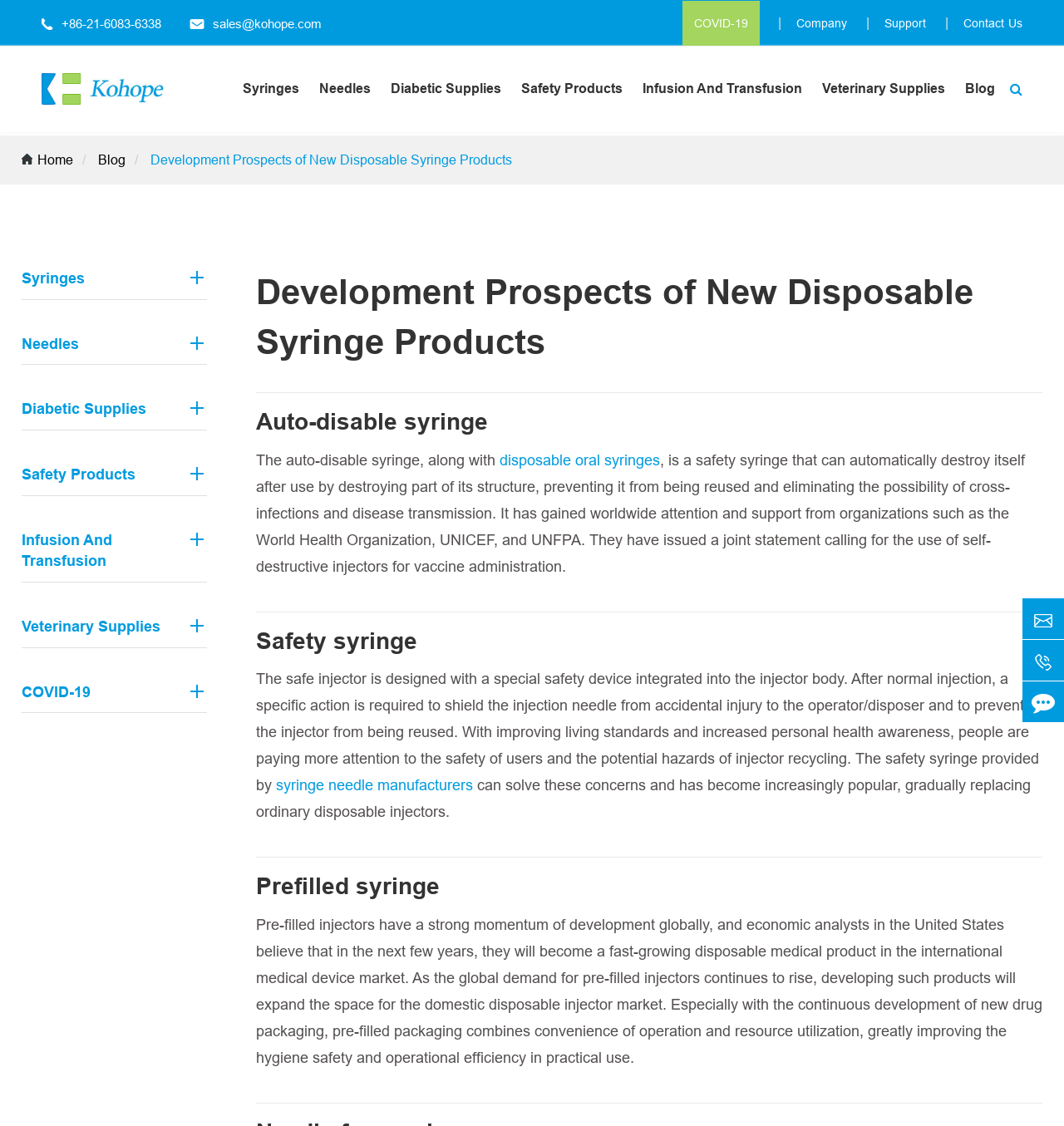Please determine the bounding box coordinates of the element to click on in order to accomplish the following task: "Contact us via email". Ensure the coordinates are four float numbers ranging from 0 to 1, i.e., [left, top, right, bottom].

[0.2, 0.015, 0.302, 0.028]